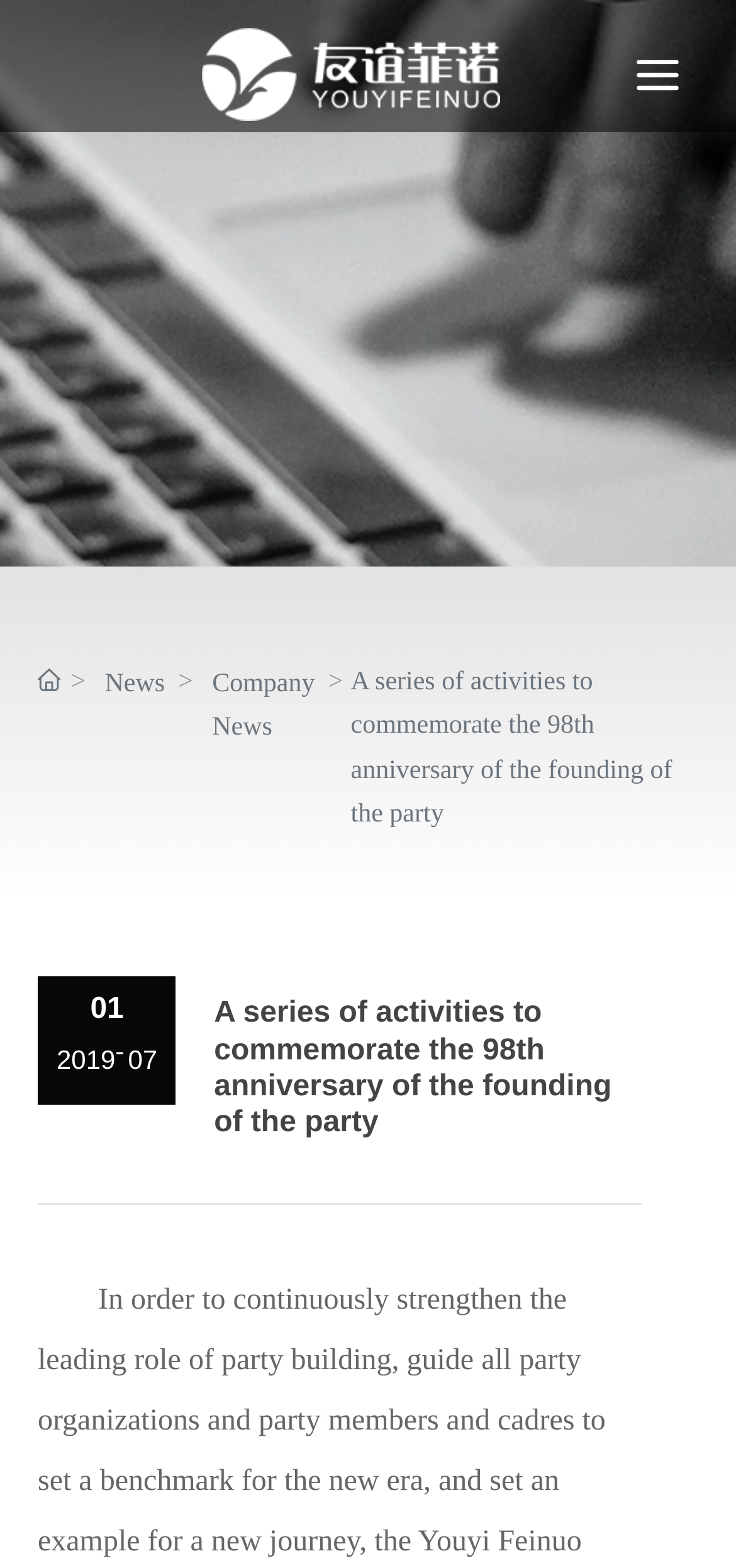How many images are on the top?
Please answer the question as detailed as possible based on the image.

I count two images on the top of the webpage, one is the company logo and the other is an image on the top right corner.